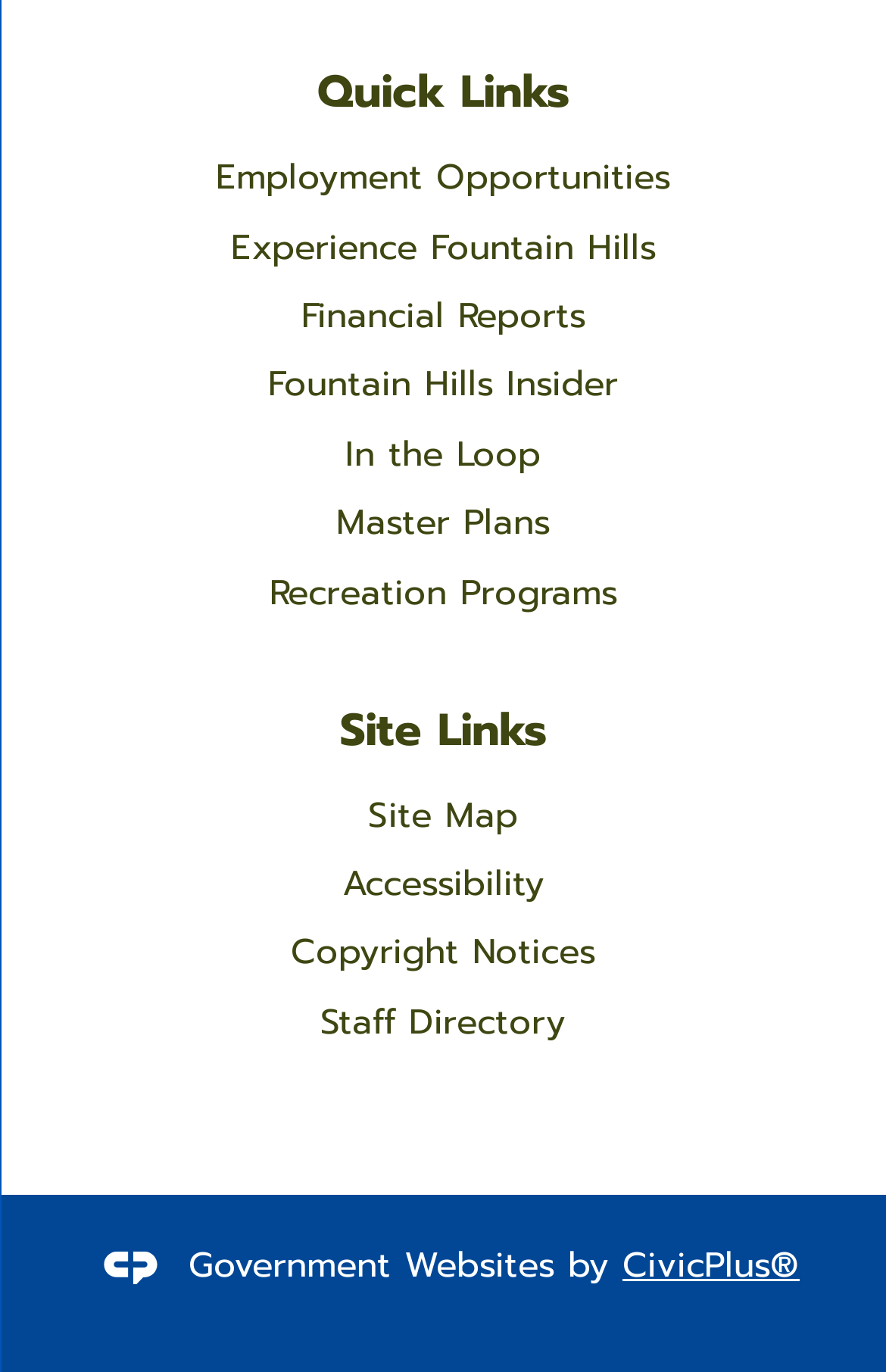Please identify the bounding box coordinates of the region to click in order to complete the given instruction: "Check Copyright Notices". The coordinates should be four float numbers between 0 and 1, i.e., [left, top, right, bottom].

[0.328, 0.674, 0.672, 0.713]